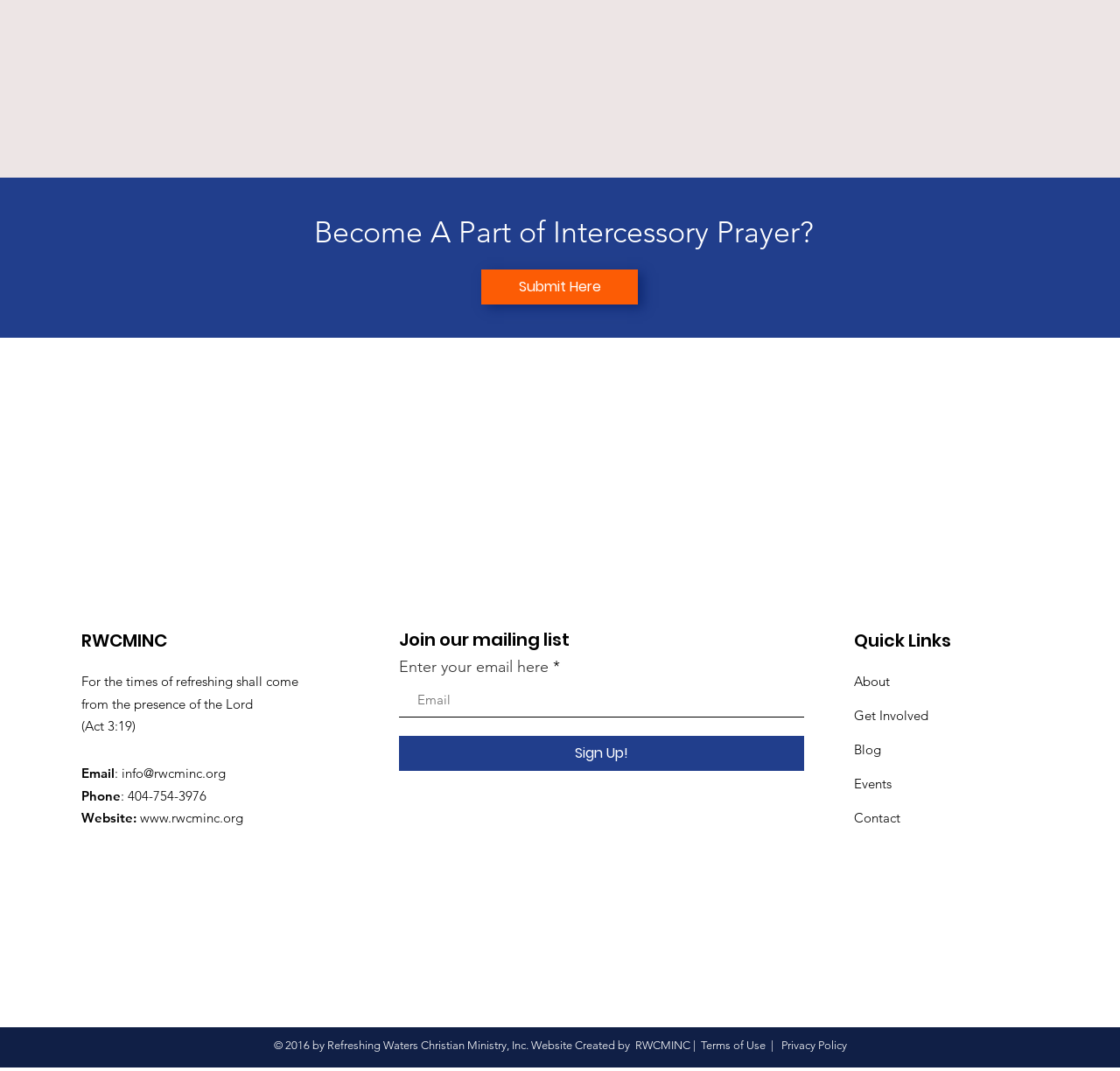Using the information shown in the image, answer the question with as much detail as possible: What is the purpose of the 'Sign Up!' button?

I found the 'Sign Up!' button next to the textbox that says 'Enter your email here', which suggests that the button is for submitting the email address to sign up for the mailing list.